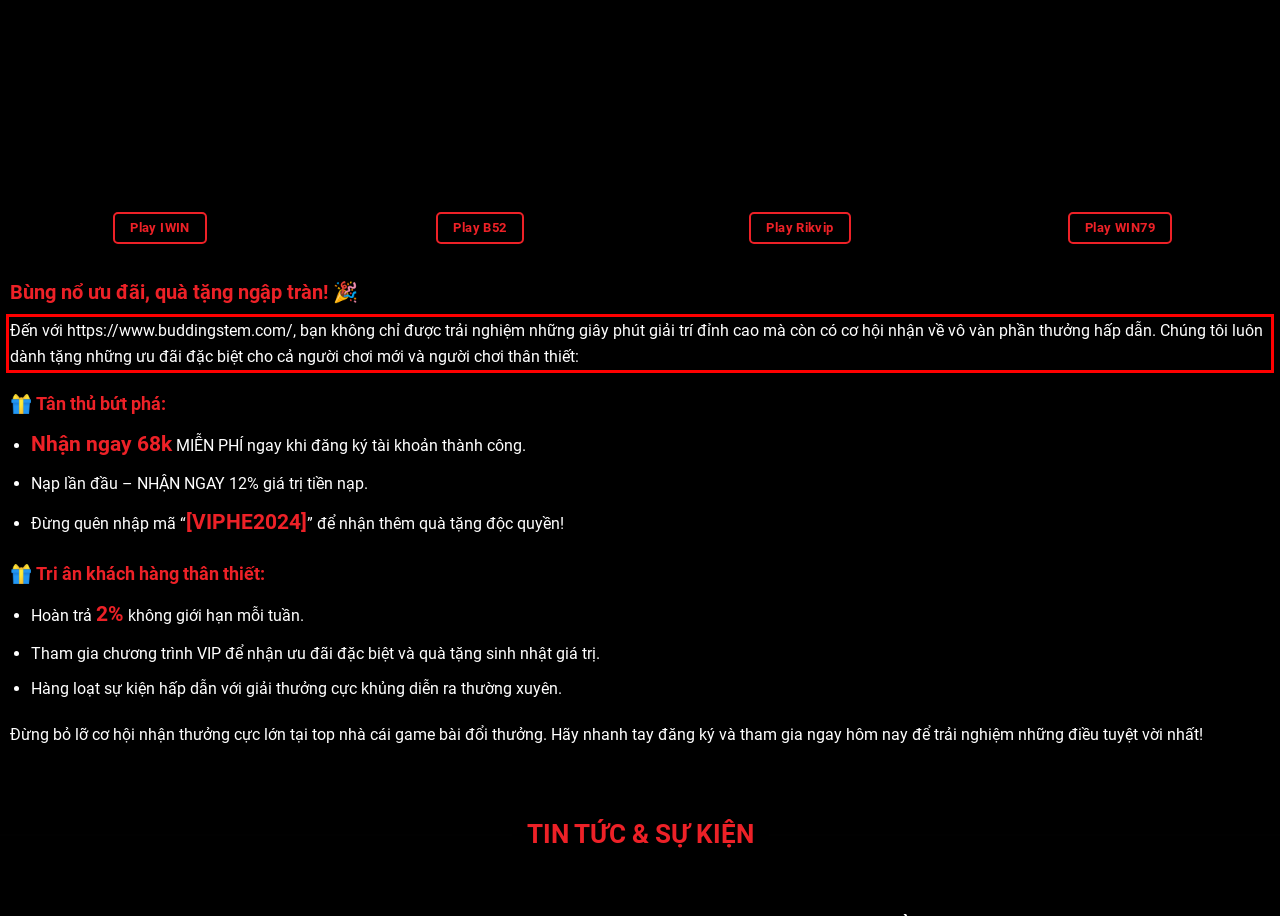Given a screenshot of a webpage with a red bounding box, extract the text content from the UI element inside the red bounding box.

Đến với https://www.buddingstem.com/, bạn không chỉ được trải nghiệm những giây phút giải trí đỉnh cao mà còn có cơ hội nhận về vô vàn phần thưởng hấp dẫn. Chúng tôi luôn dành tặng những ưu đãi đặc biệt cho cả người chơi mới và người chơi thân thiết: